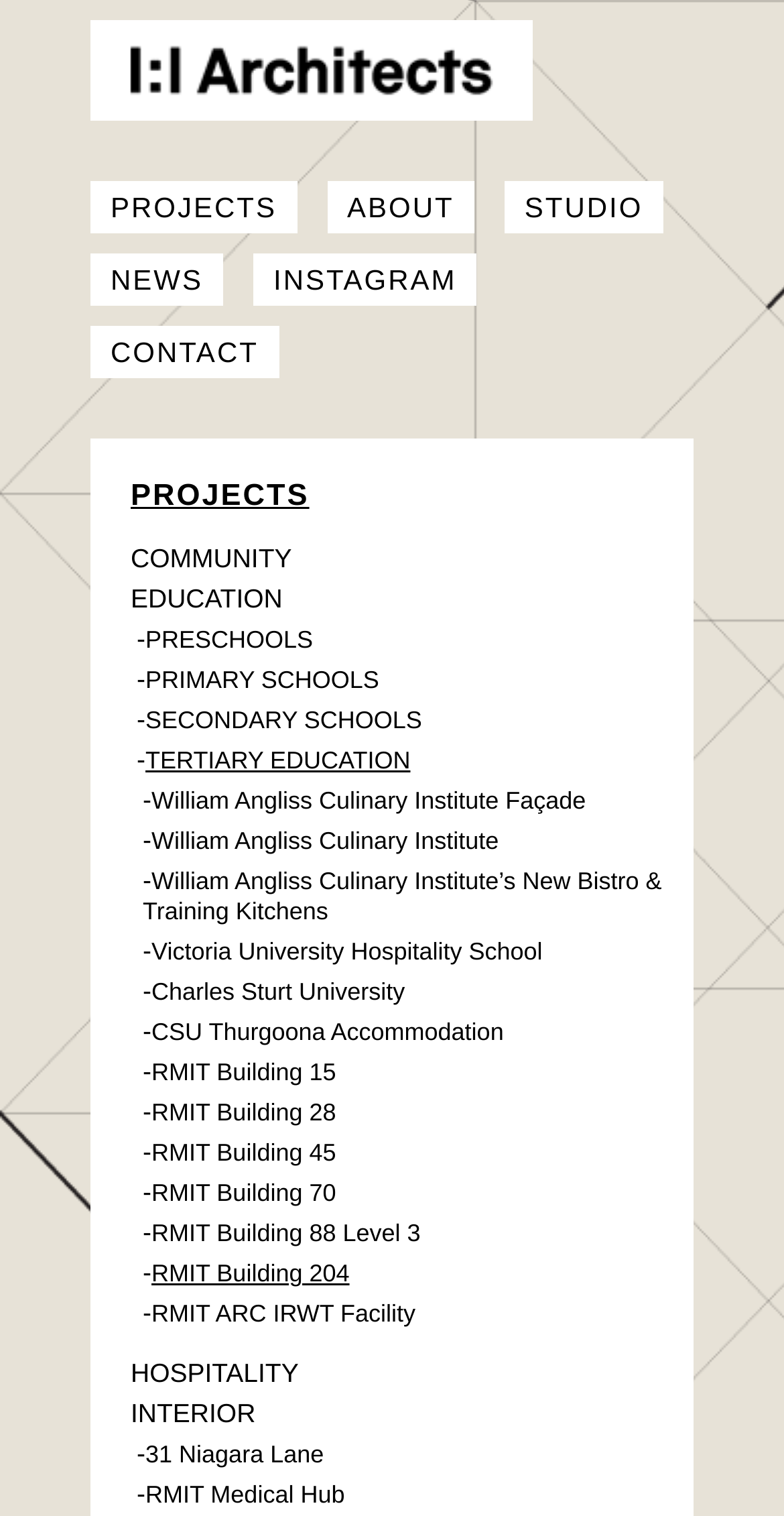Find the bounding box coordinates of the area to click in order to follow the instruction: "Click on the PROJECTS link".

[0.115, 0.316, 0.885, 0.338]